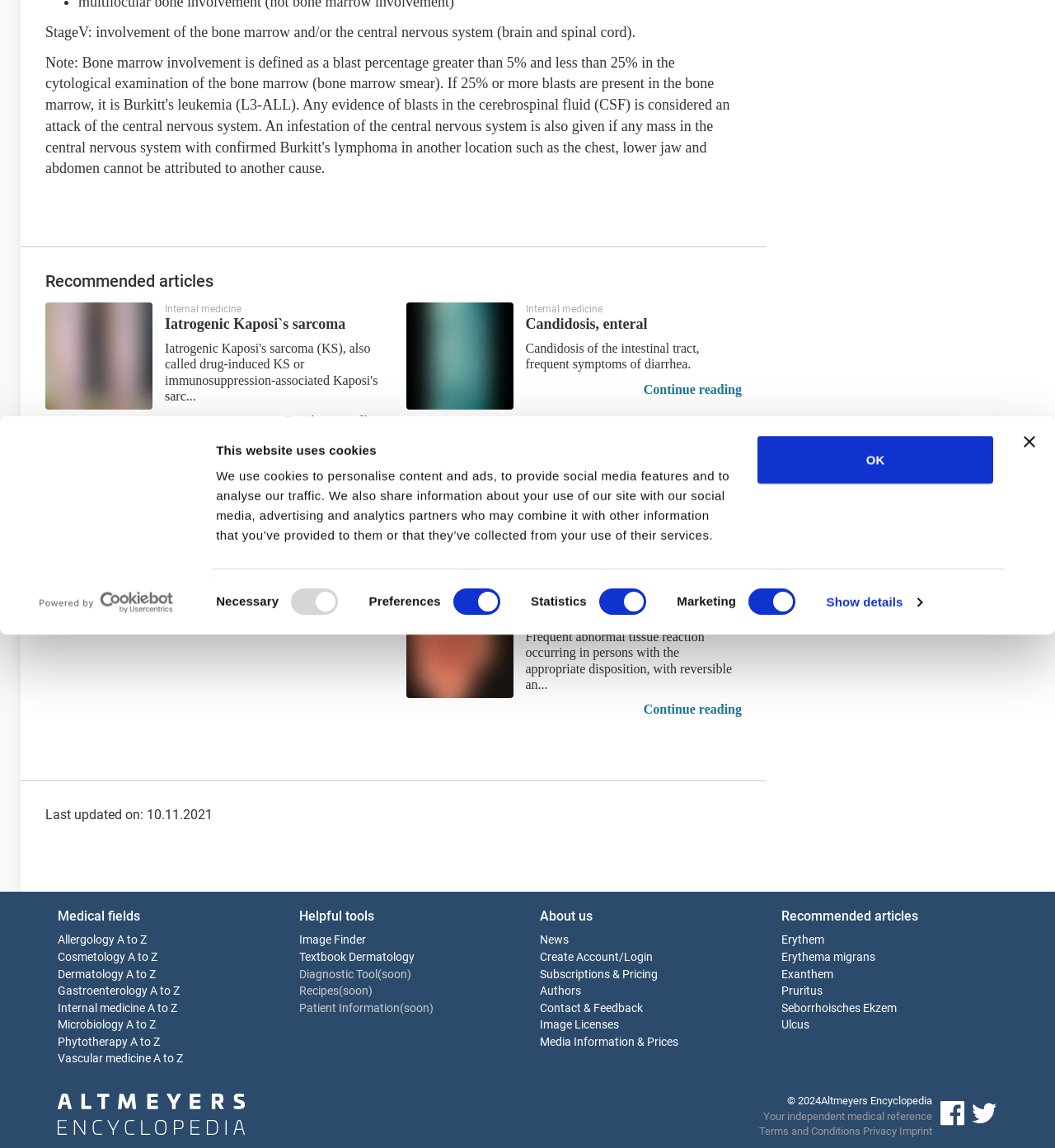Determine the bounding box of the UI component based on this description: "aria-label="Advertisement" title="3rd party ad content"". The bounding box coordinates should be four float values between 0 and 1, i.e., [left, top, right, bottom].

[0.385, 0.389, 0.703, 0.504]